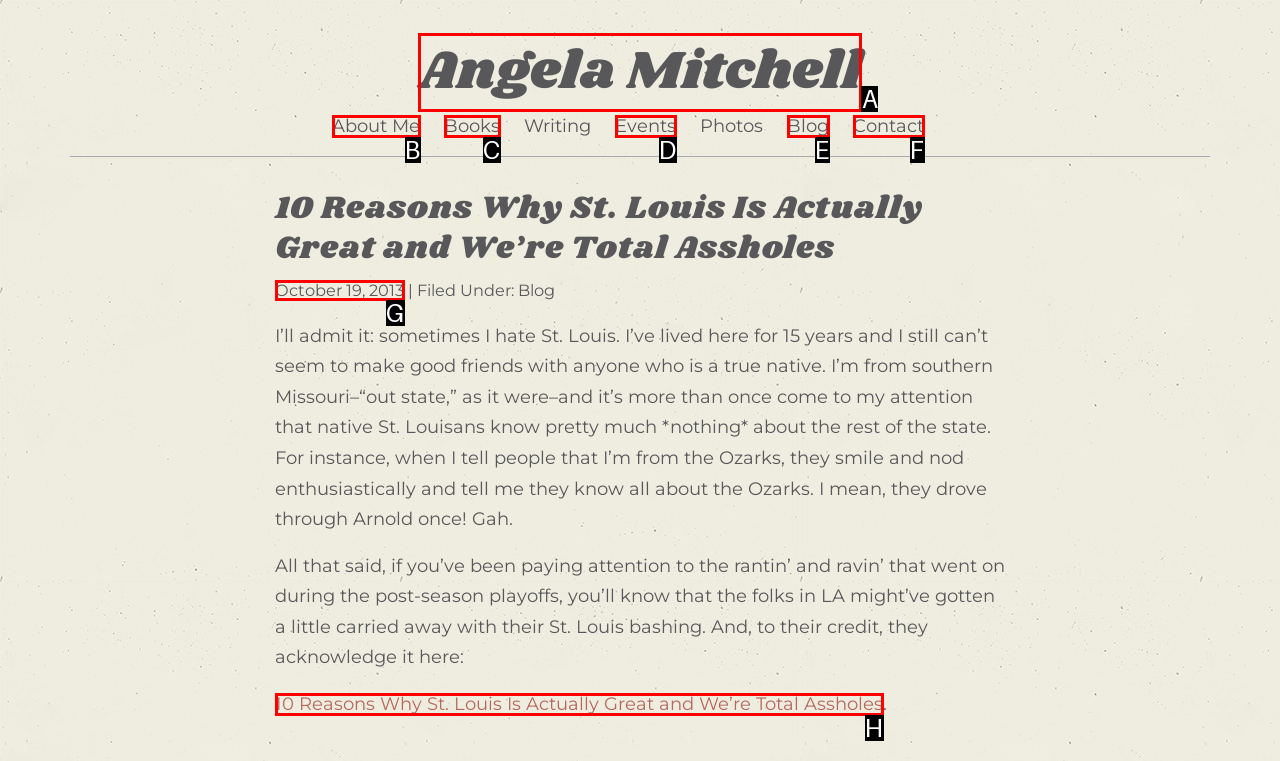Tell me which one HTML element I should click to complete this task: read the article about 10 Reasons Why St. Louis Is Actually Great Answer with the option's letter from the given choices directly.

H